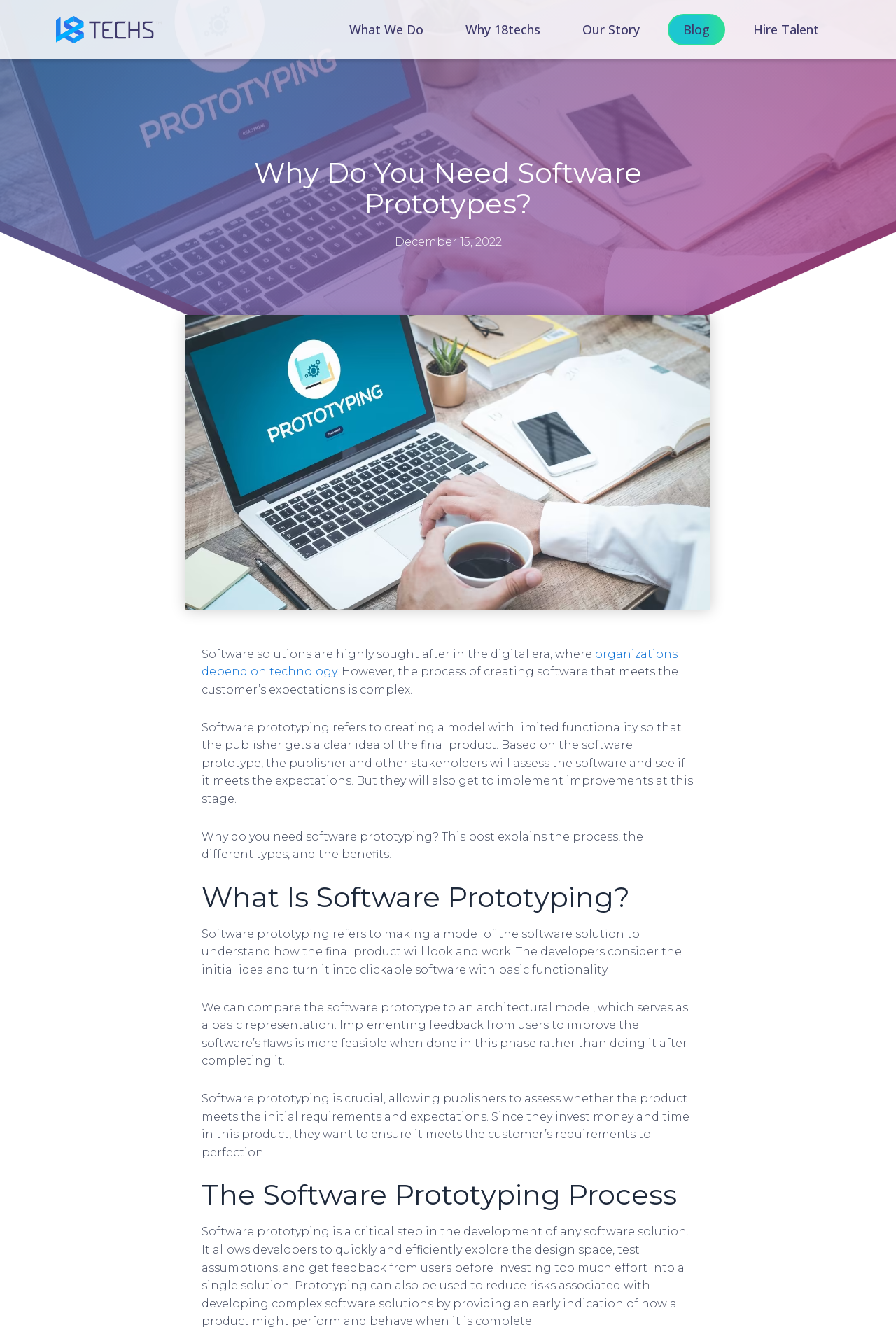Please identify the coordinates of the bounding box for the clickable region that will accomplish this instruction: "Go to the 'Blog' page".

[0.745, 0.011, 0.809, 0.034]